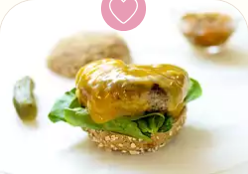What is the type of bun used in the burger?
Please provide a single word or phrase answer based on the image.

Whole grain